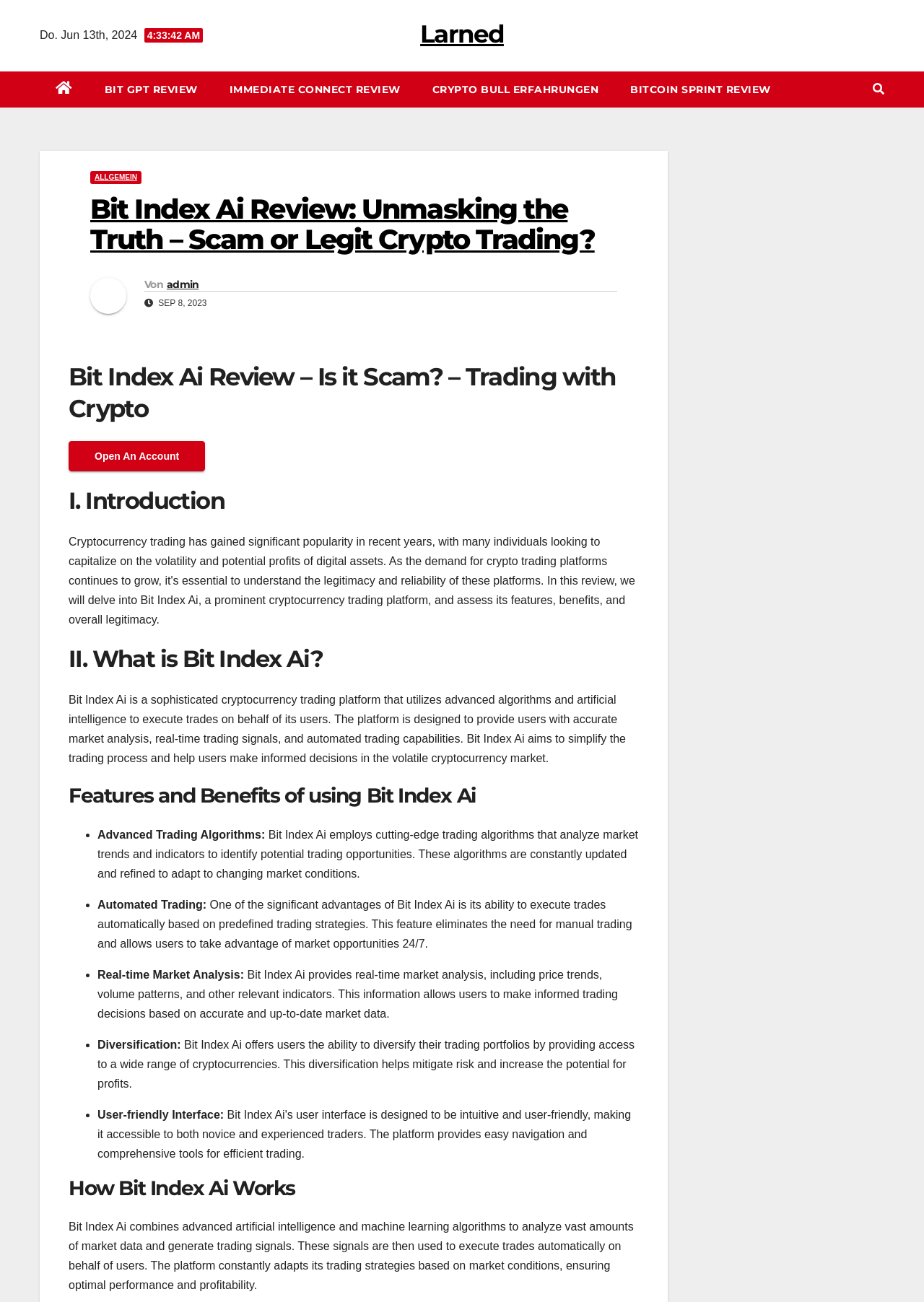Given the element description "parent_node: Vonadmin", identify the bounding box of the corresponding UI element.

[0.098, 0.214, 0.156, 0.25]